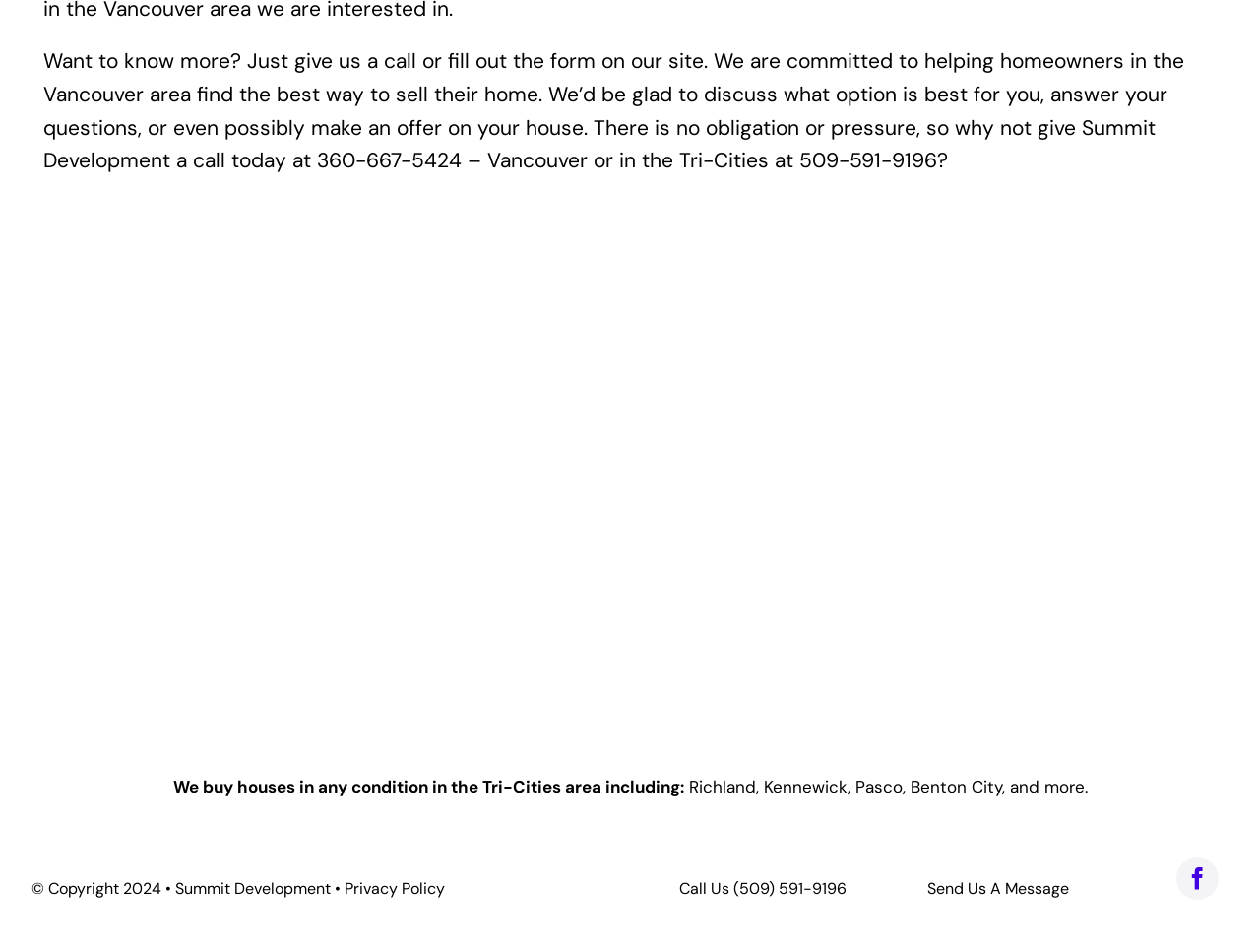What cities in the Tri-Cities area does Summit Development buy houses in?
Using the image, give a concise answer in the form of a single word or short phrase.

Richland, Kennewick, Pasco, Benton City